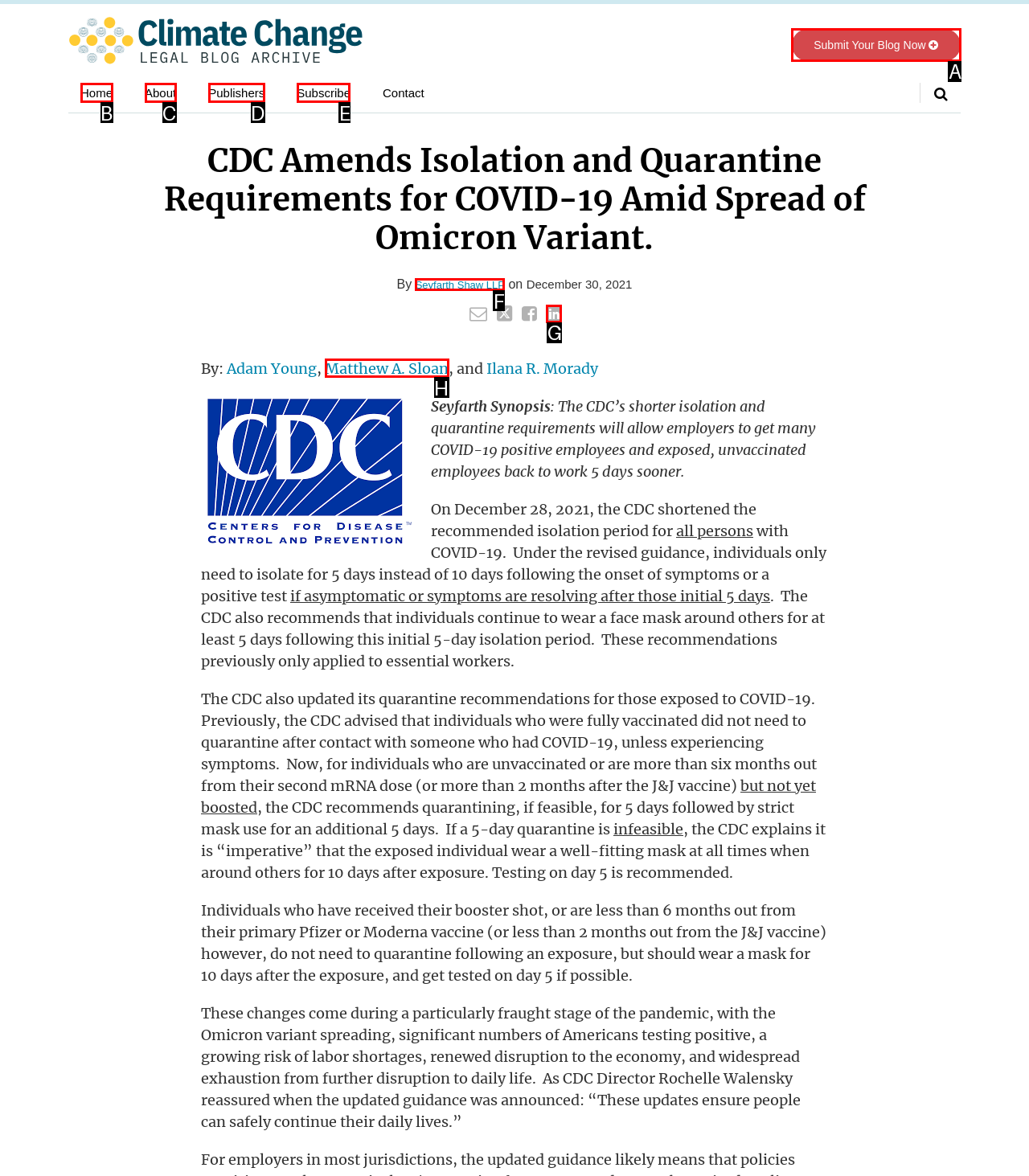For the task: Read 'Dating Tips for Seniors Over 70' article, identify the HTML element to click.
Provide the letter corresponding to the right choice from the given options.

None